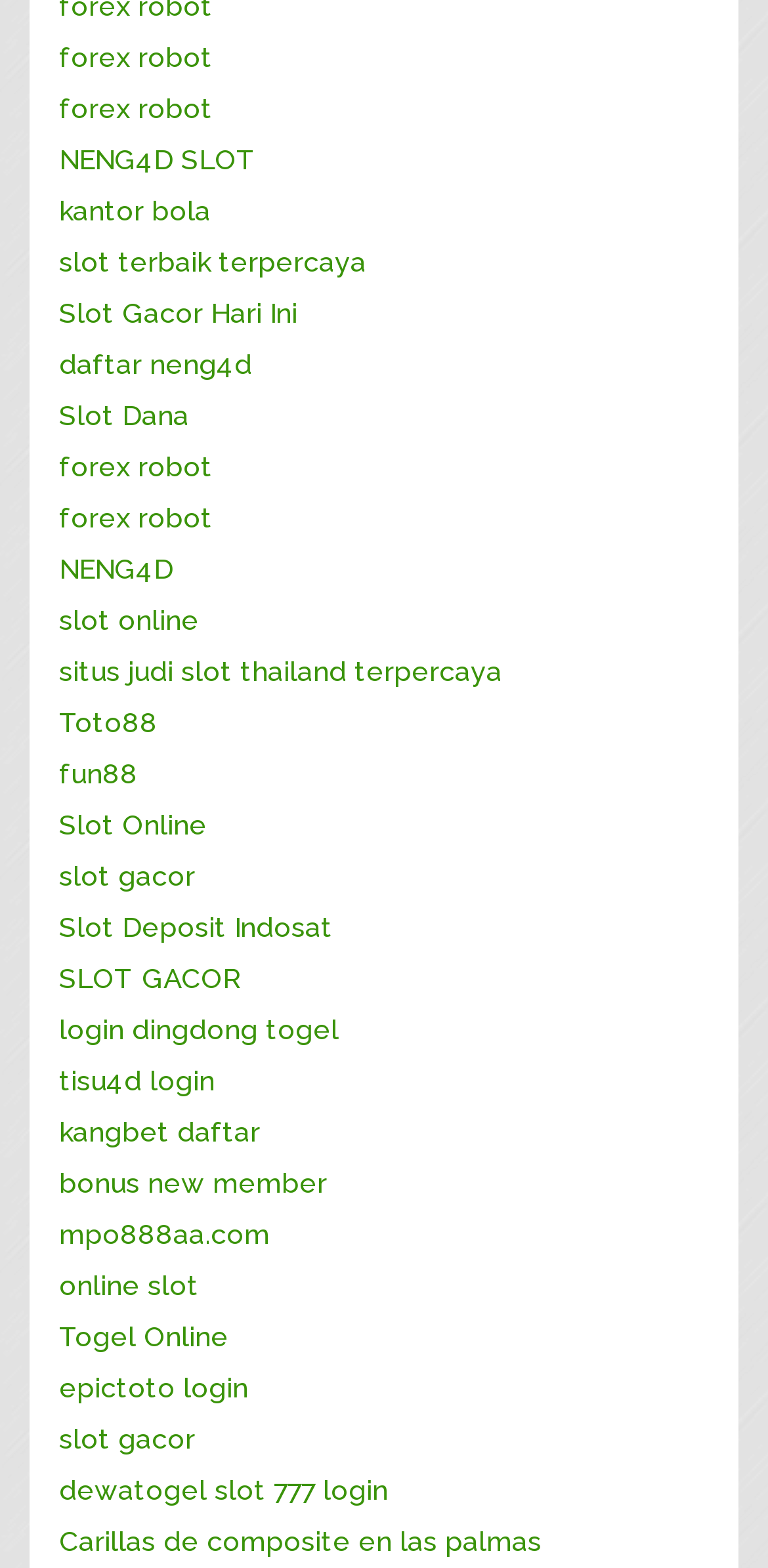What is the last link on the webpage?
Look at the image and provide a detailed response to the question.

By analyzing the bounding box coordinates, I found that the link with the largest y1 value is 'Carillas de composite en las palmas' with coordinates [0.077, 0.973, 0.705, 0.993], indicating it is the last link on the webpage.